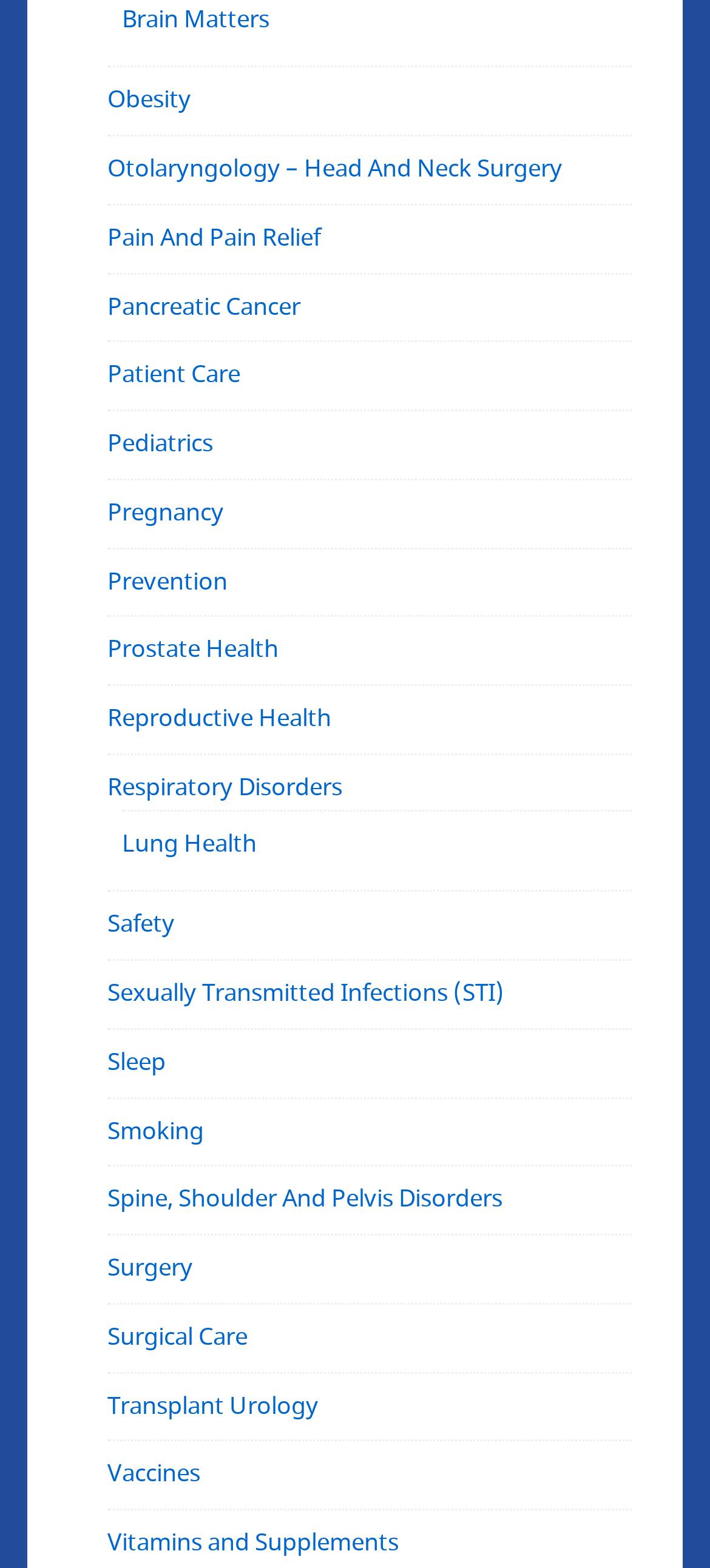Using the provided element description, identify the bounding box coordinates as (top-left x, top-left y, bottom-right x, bottom-right y). Ensure all values are between 0 and 1. Description: Reproductive Health

[0.151, 0.447, 0.467, 0.469]